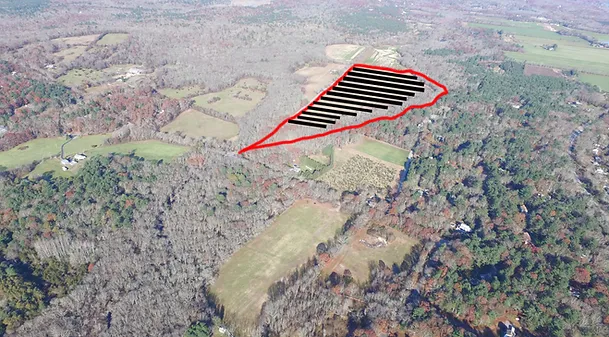What is the purpose of the image?
Offer a detailed and exhaustive answer to the question.

The image likely serves to illustrate plans being discussed at a recent zoning board meeting, emphasizing community engagement and future development initiatives in the Beaver River Valley, which suggests that the purpose of the image is to illustrate plans.